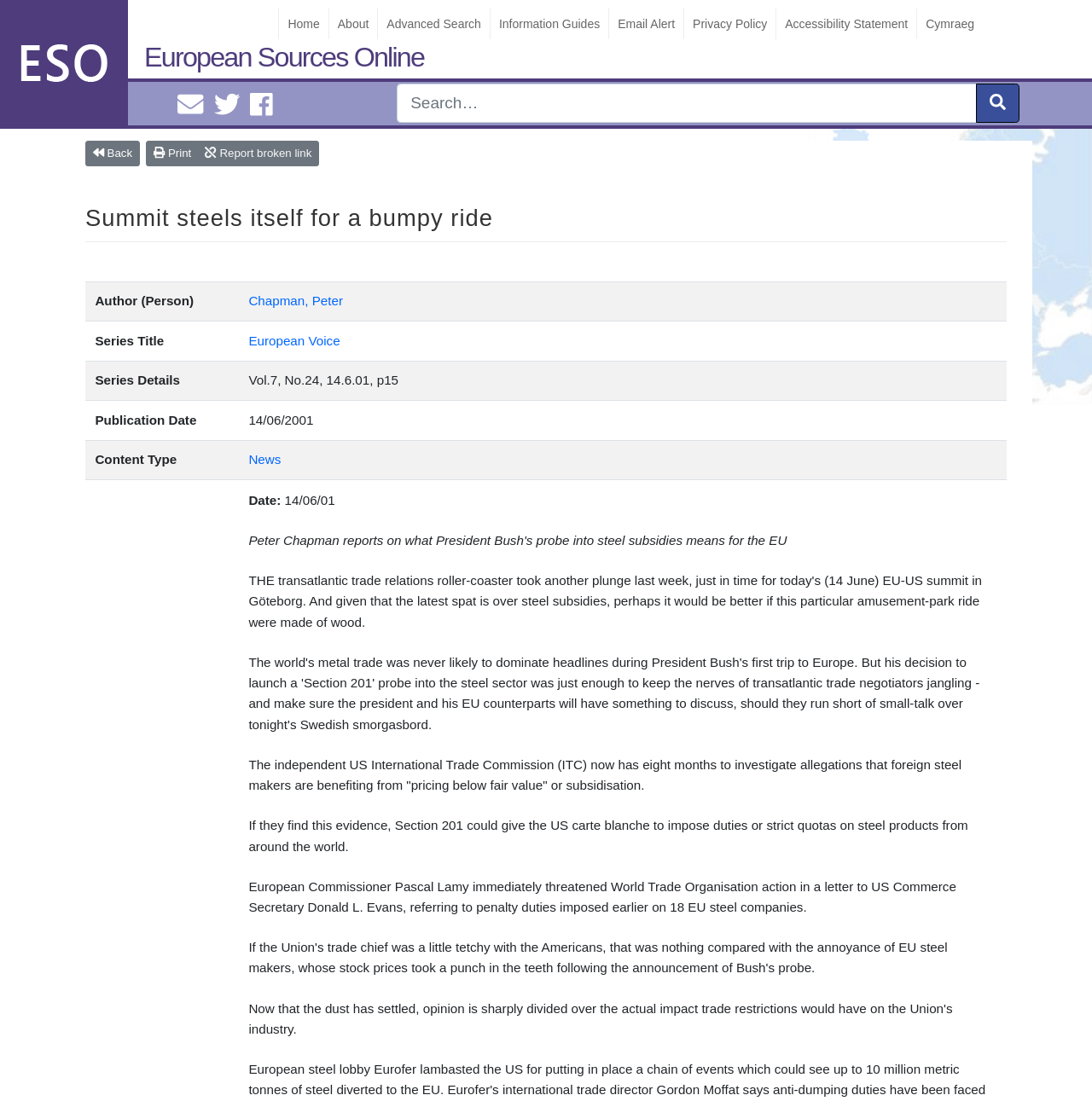Pinpoint the bounding box coordinates for the area that should be clicked to perform the following instruction: "Go to Home page".

[0.255, 0.008, 0.301, 0.036]